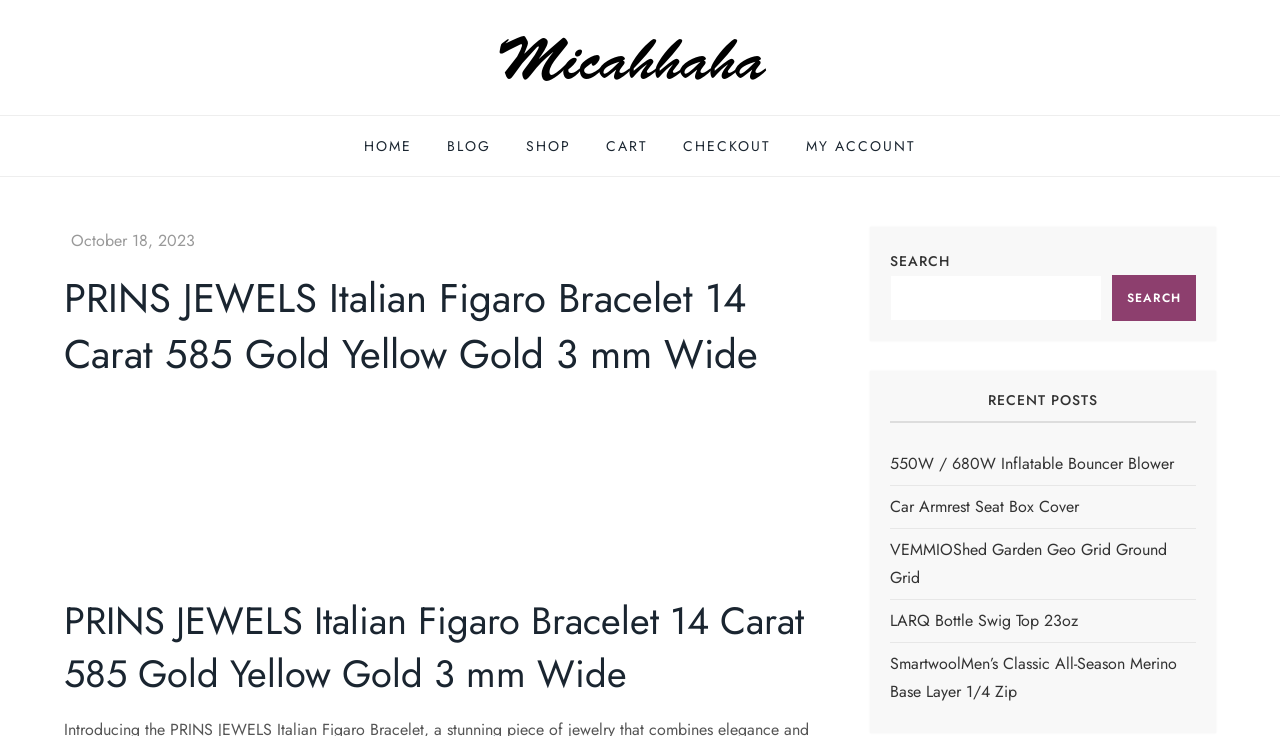Please identify the bounding box coordinates of the clickable region that I should interact with to perform the following instruction: "Check out". The coordinates should be expressed as four float numbers between 0 and 1, i.e., [left, top, right, bottom].

[0.522, 0.158, 0.614, 0.239]